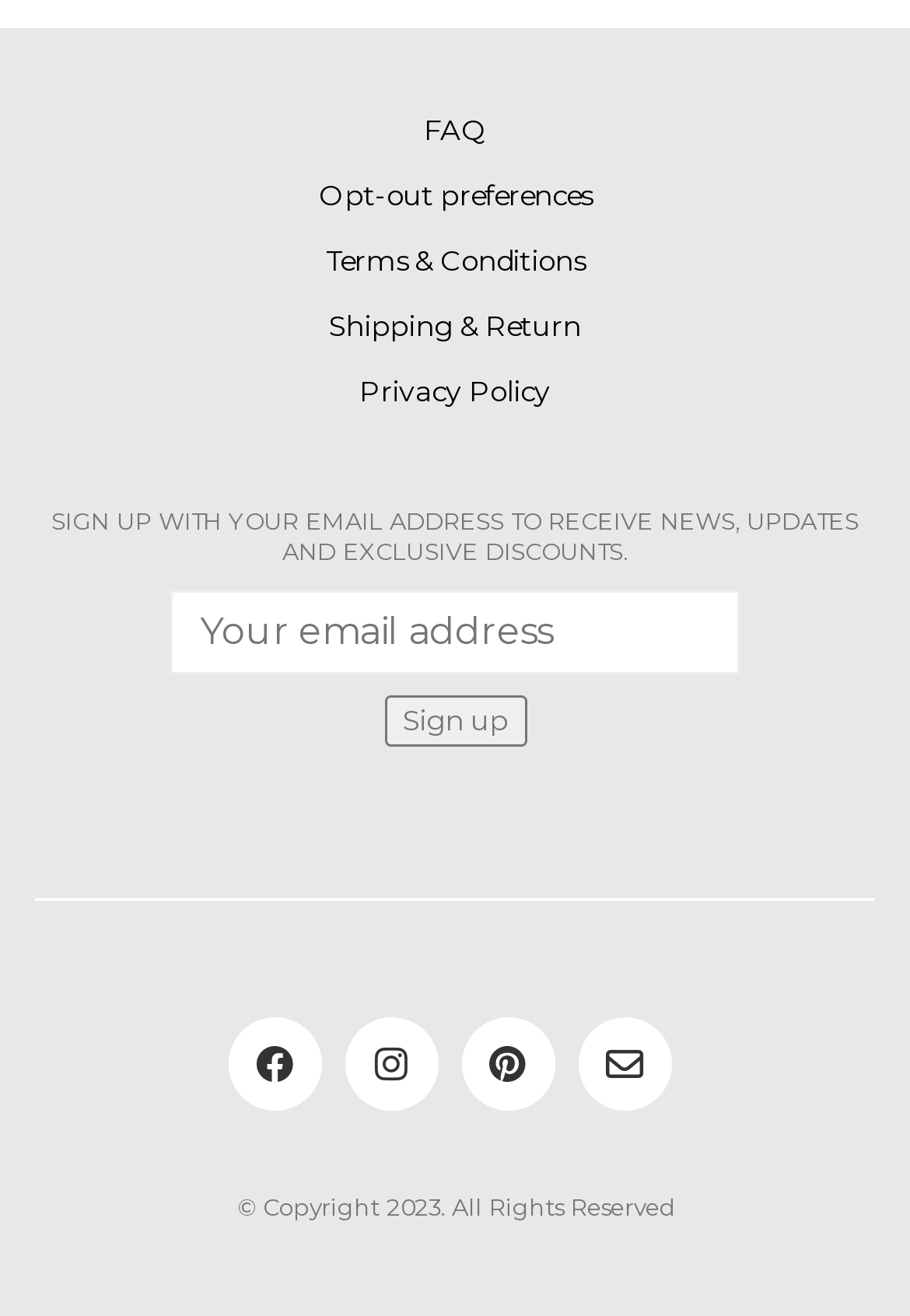Locate the bounding box of the UI element with the following description: "Facebook".

[0.25, 0.772, 0.353, 0.843]